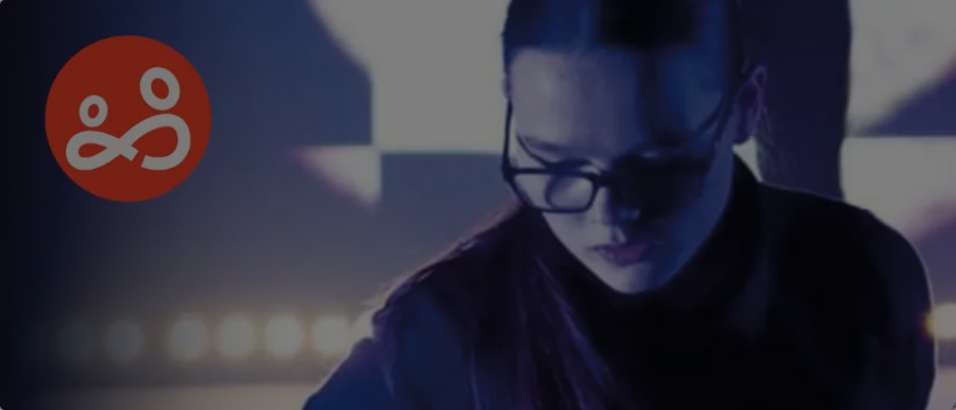What is the logo in the top left corner likely to represent?
Please analyze the image and answer the question with as much detail as possible.

The caption describes the logo as 'artistic' and suggests that it might represent a project or organization related to the event, which implies that the logo is a symbol or emblem of a specific entity or initiative.